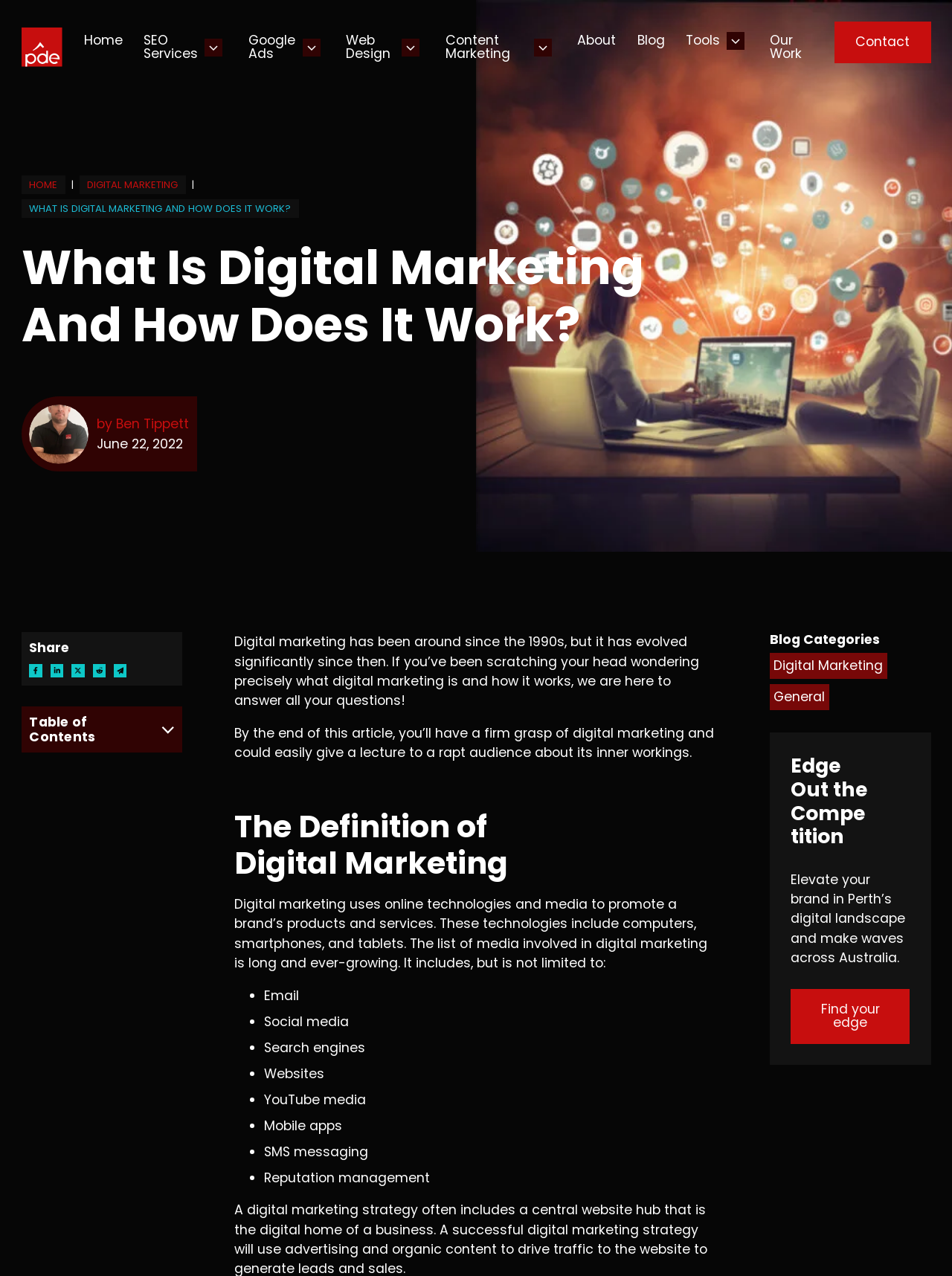Find the bounding box coordinates for the area that should be clicked to accomplish the instruction: "View Agendas & Minutes".

None